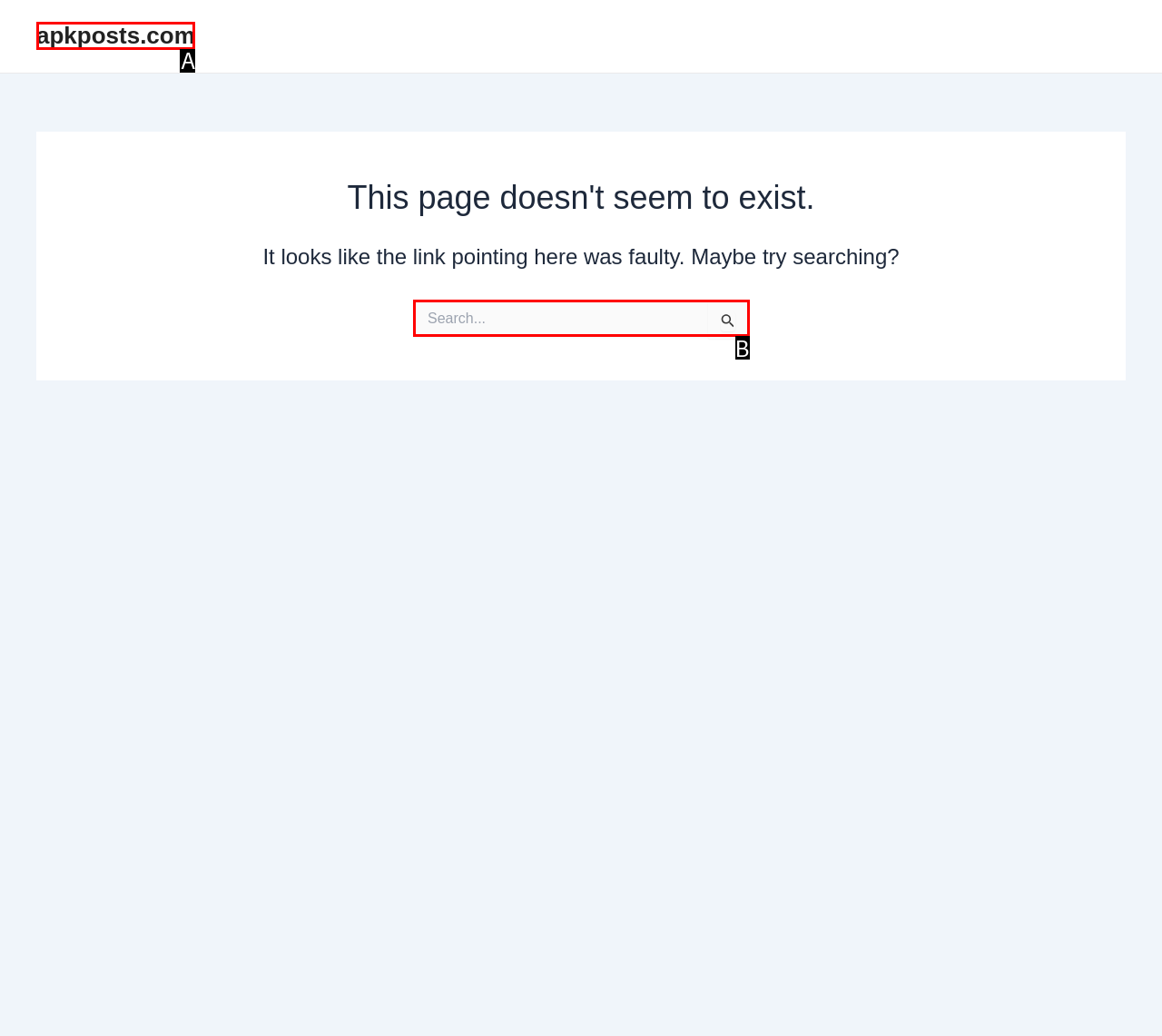Choose the option that best matches the element: parent_node: Search for: name="s" placeholder="Search..."
Respond with the letter of the correct option.

B